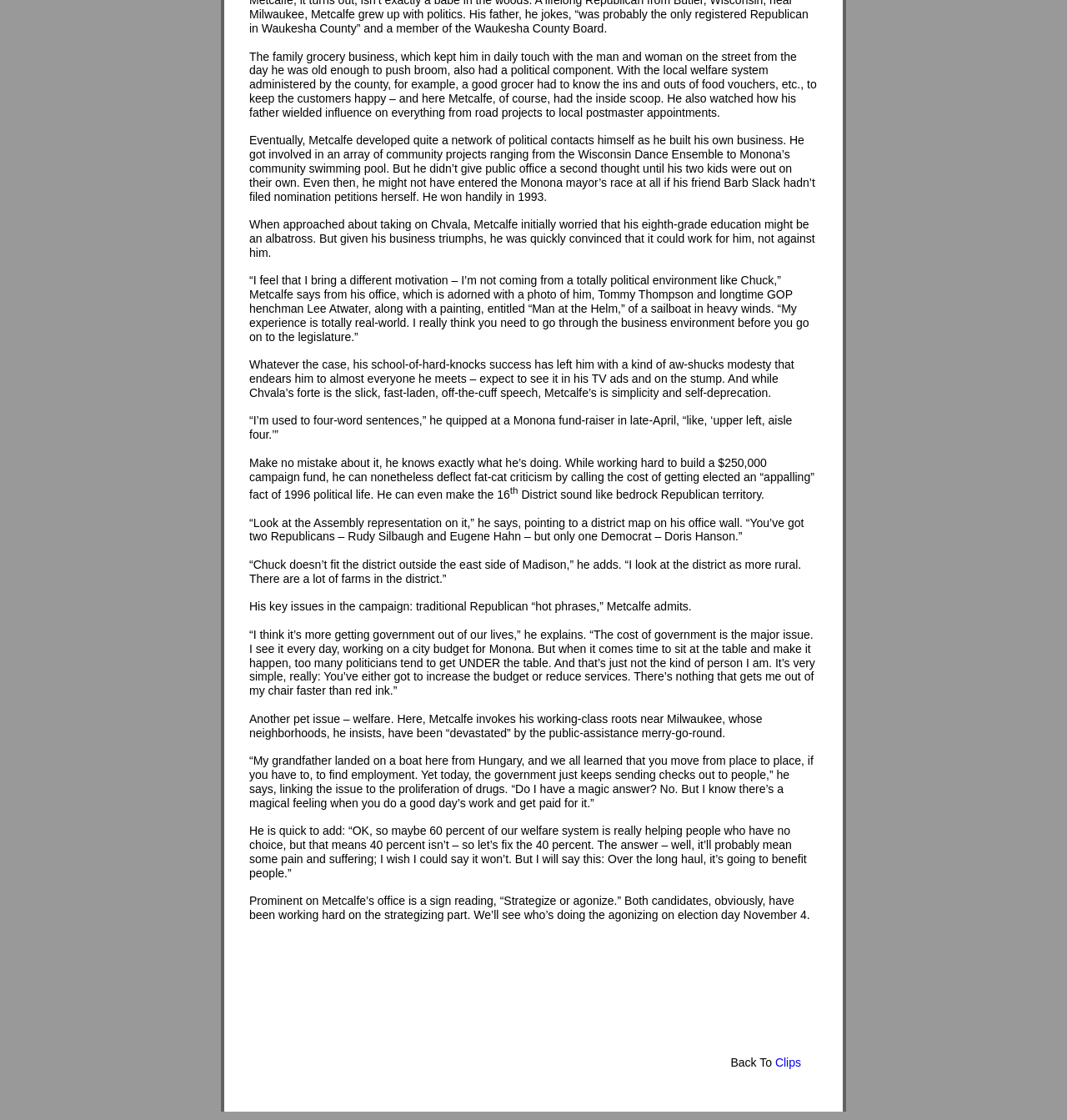Answer the question using only one word or a concise phrase: What is Metcalfe's occupation?

Grocer